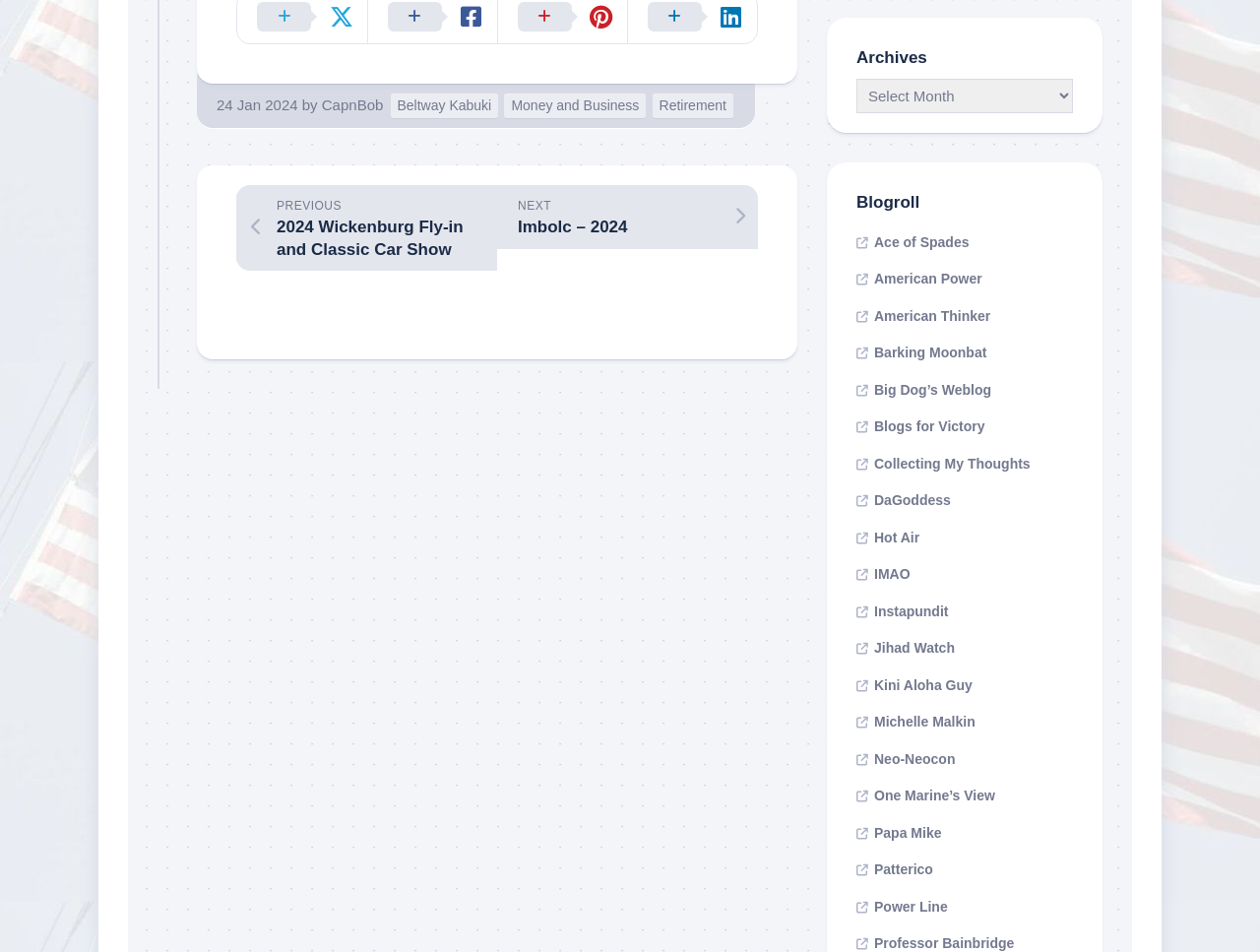Identify the bounding box coordinates for the element that needs to be clicked to fulfill this instruction: "Go to next page". Provide the coordinates in the format of four float numbers between 0 and 1: [left, top, right, bottom].

[0.395, 0.194, 0.602, 0.261]